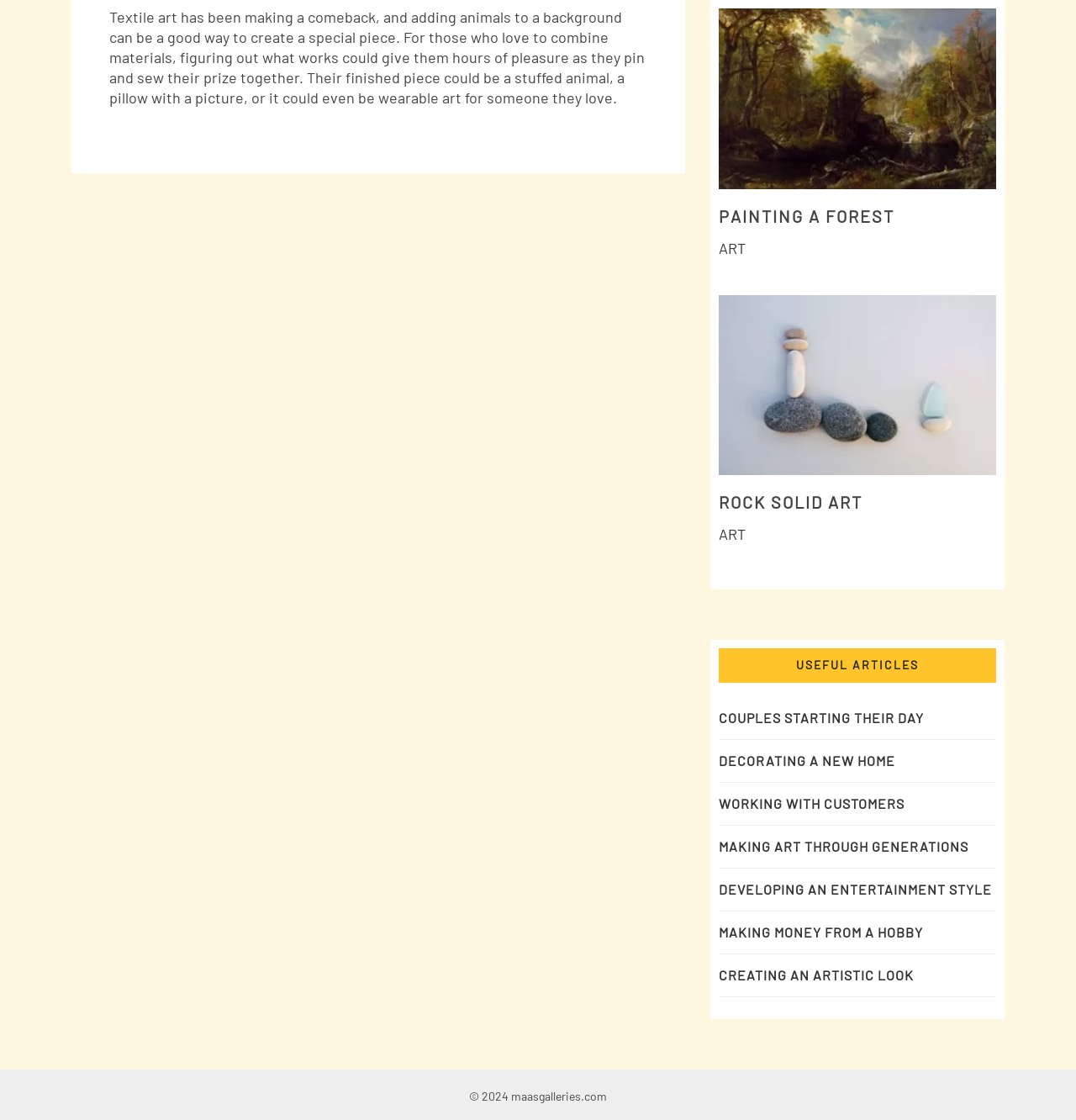What type of art is mentioned in the first paragraph?
Can you give a detailed and elaborate answer to the question?

The first paragraph mentions 'textile art' as a type of art that has been making a comeback, and it also mentions adding animals to a background to create a special piece.